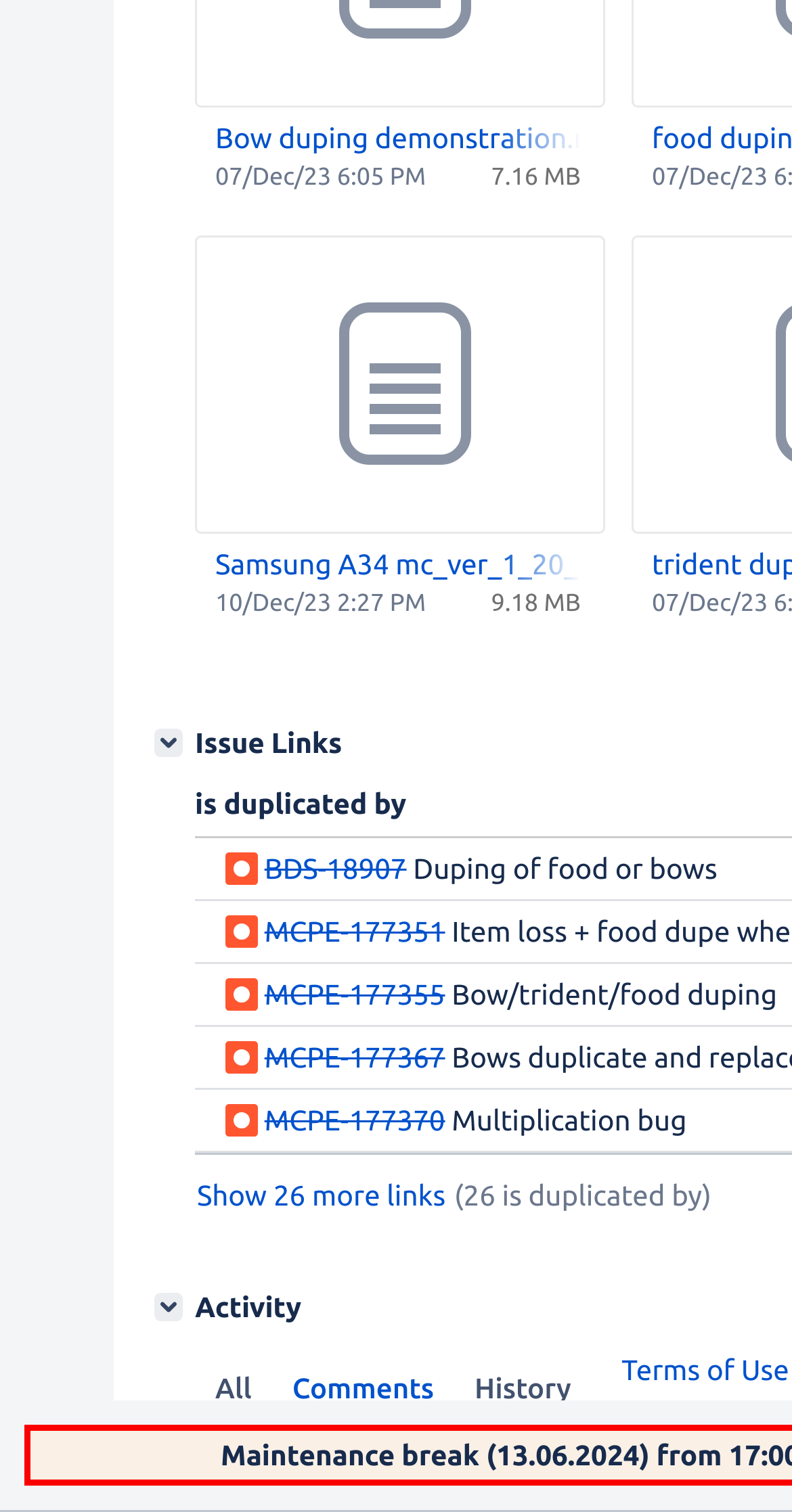Can you show the bounding box coordinates of the region to click on to complete the task described in the instruction: "Download the 'Bow duping demonstration.mp4' file"?

[0.272, 0.078, 0.733, 0.106]